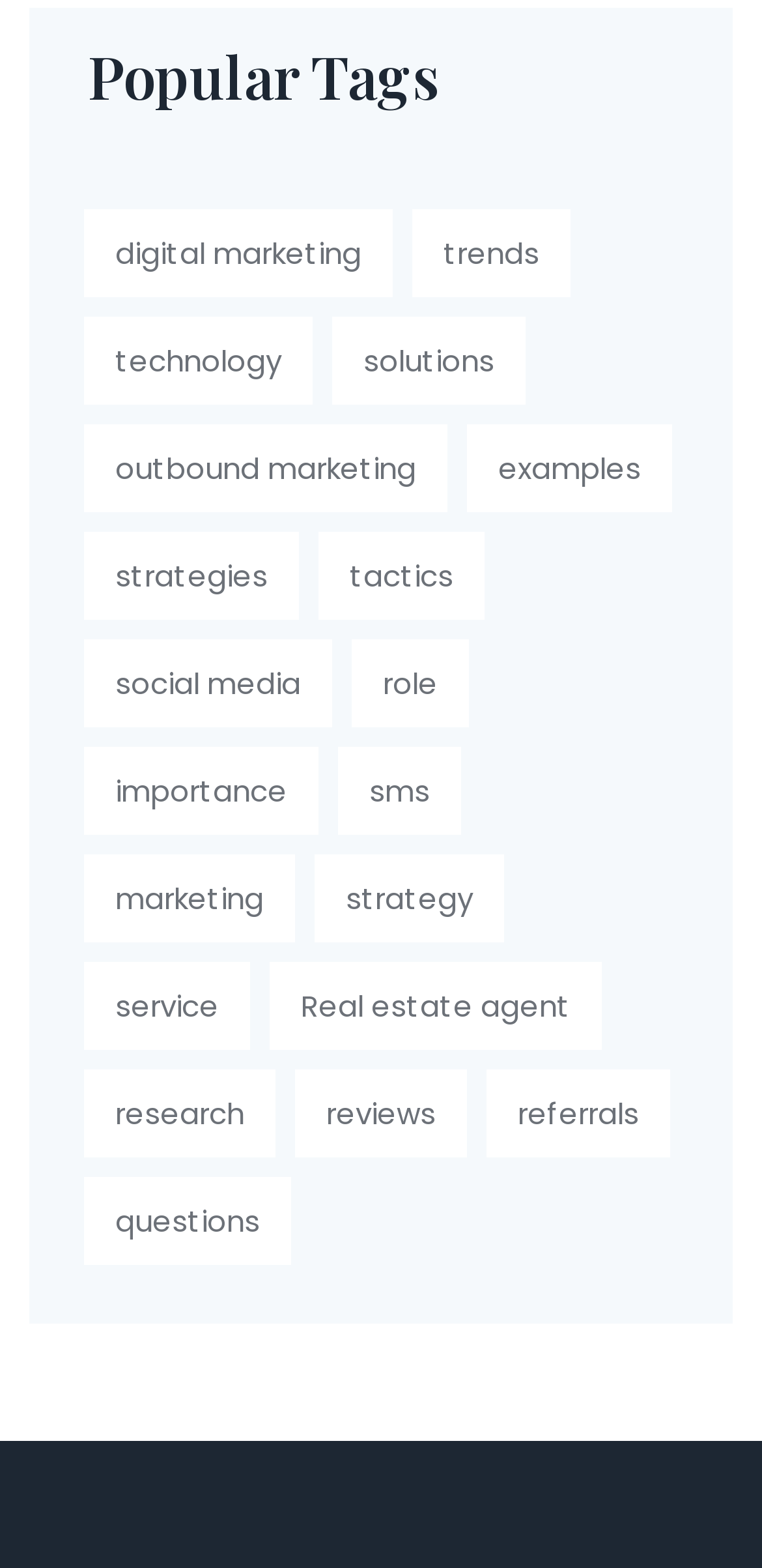What is the last popular tag?
Look at the image and provide a detailed response to the question.

The last popular tag is 'questions' because it is the last link element under the 'Popular Tags' heading, with a bounding box coordinate of [0.11, 0.751, 0.382, 0.807].